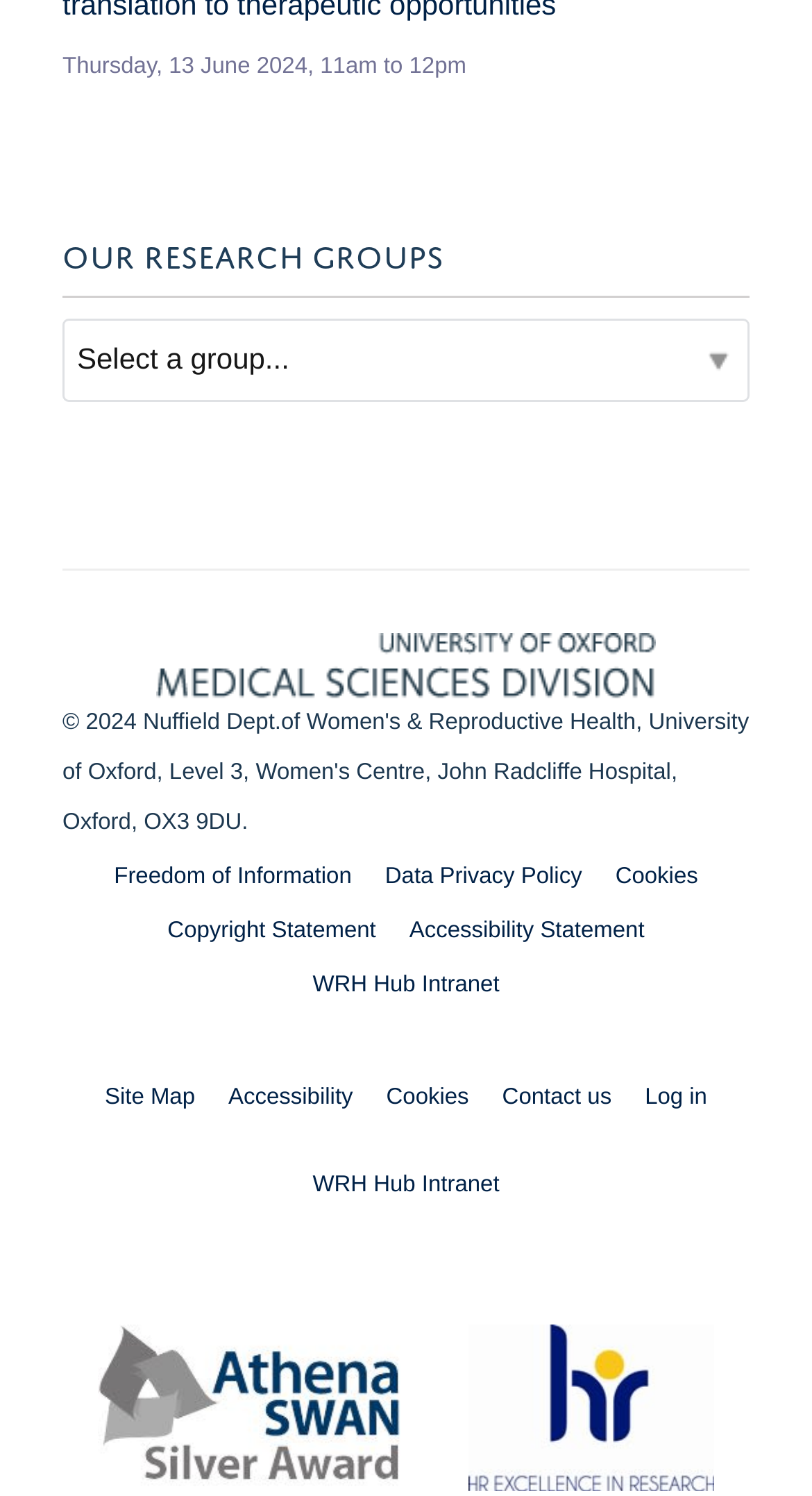What is the date and time of the event?
Utilize the information in the image to give a detailed answer to the question.

The answer can be found in the StaticText element with the text 'Thursday, 13 June 2024, 11am to 12pm' at the top of the webpage.